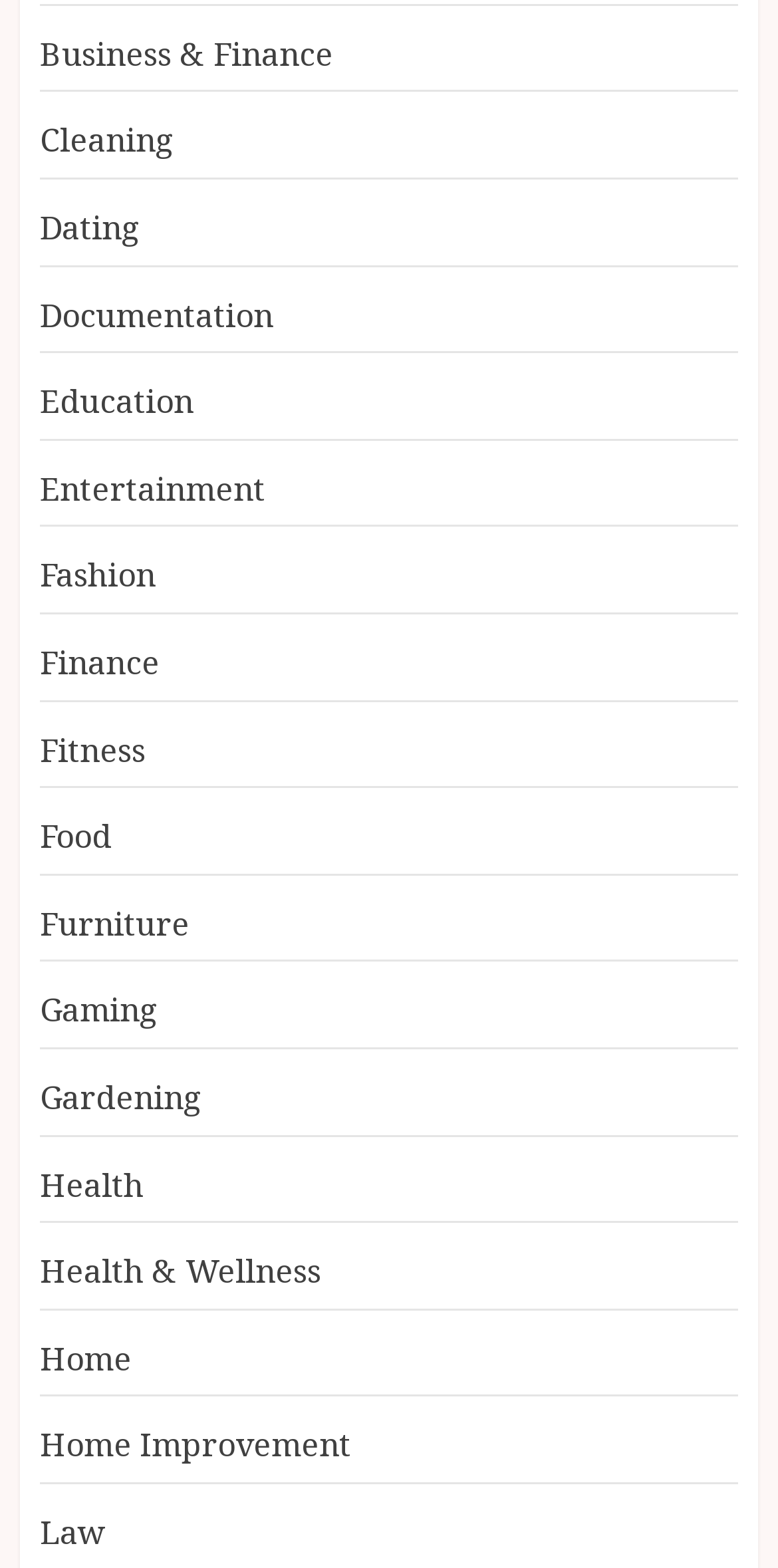Provide your answer in one word or a succinct phrase for the question: 
Are there any categories related to entertainment?

Yes